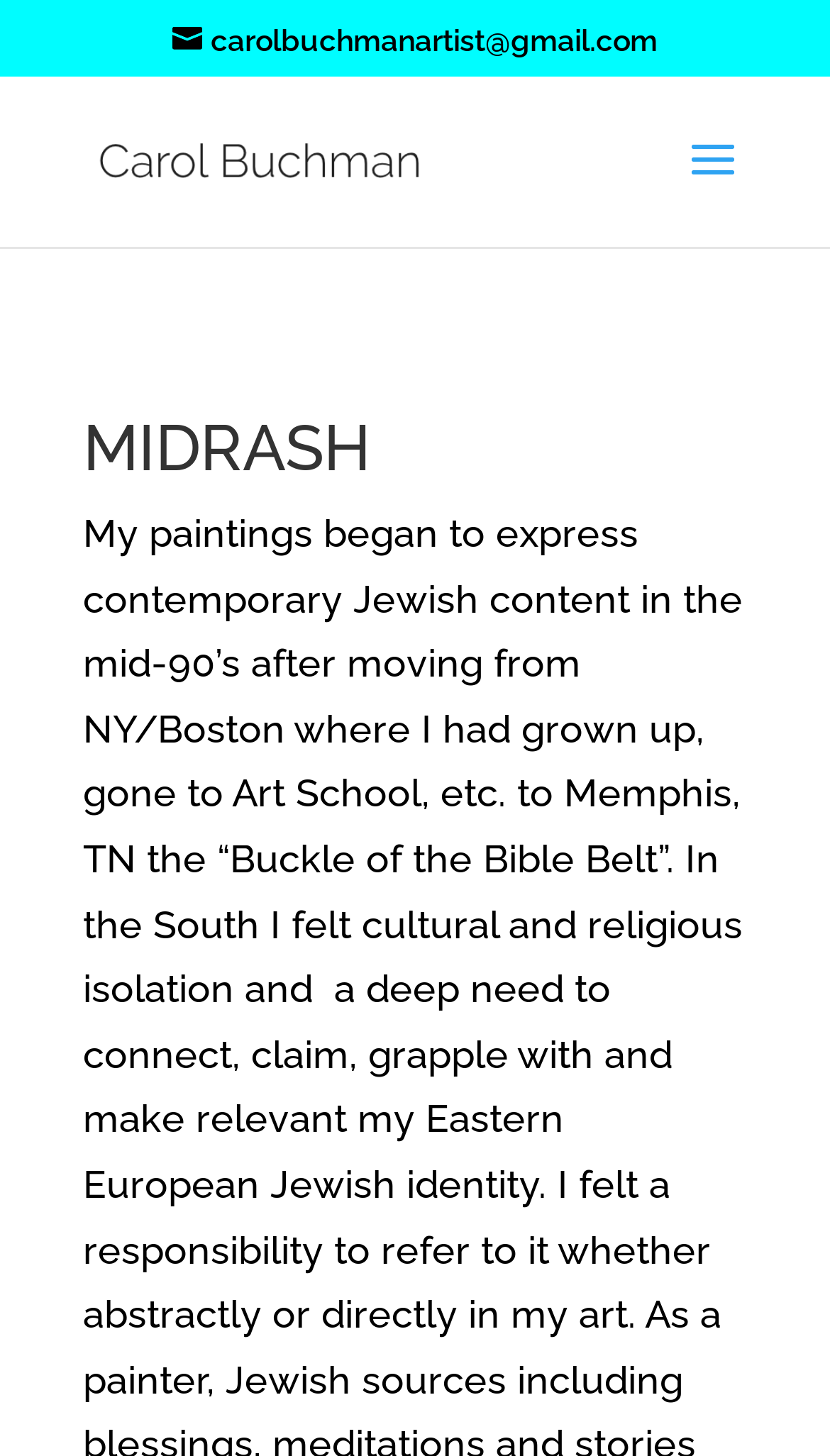Please predict the bounding box coordinates (top-left x, top-left y, bottom-right x, bottom-right y) for the UI element in the screenshot that fits the description: carolbuchmanartist@gmail.com

[0.208, 0.015, 0.792, 0.039]